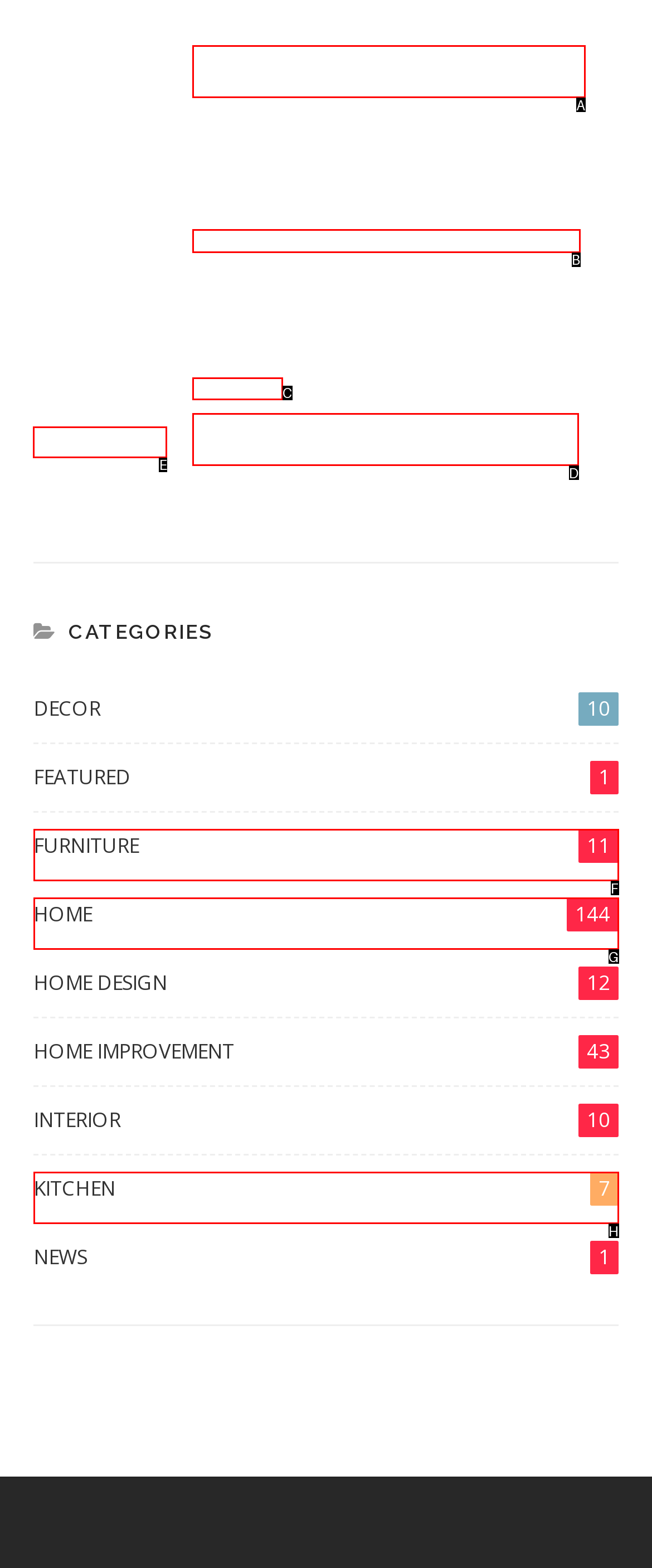To execute the task: go to Home, which one of the highlighted HTML elements should be clicked? Answer with the option's letter from the choices provided.

None